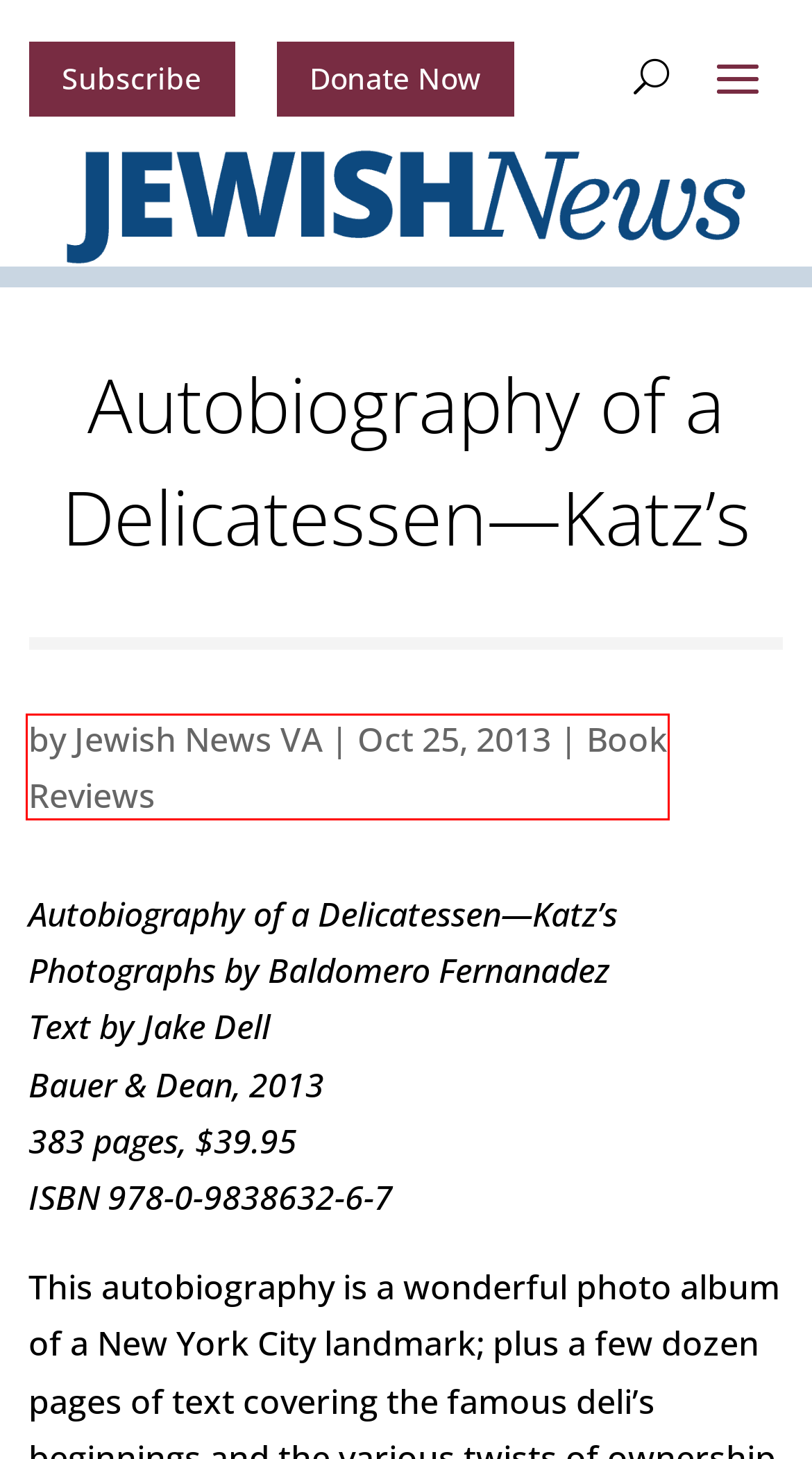Look at the screenshot of a webpage where a red rectangle bounding box is present. Choose the webpage description that best describes the new webpage after clicking the element inside the red bounding box. Here are the candidates:
A. Advertise | Jewish News
B. Home - McMahon Creative
C. Book Reviews | Jewish News
D. Jewish News VA | Jewish News
E. Subscribe to Jewish News | Jewish News
F. Privacy Policy | Jewish News
G. Your User Experience Hero!
H. Donate | Jewish News

C